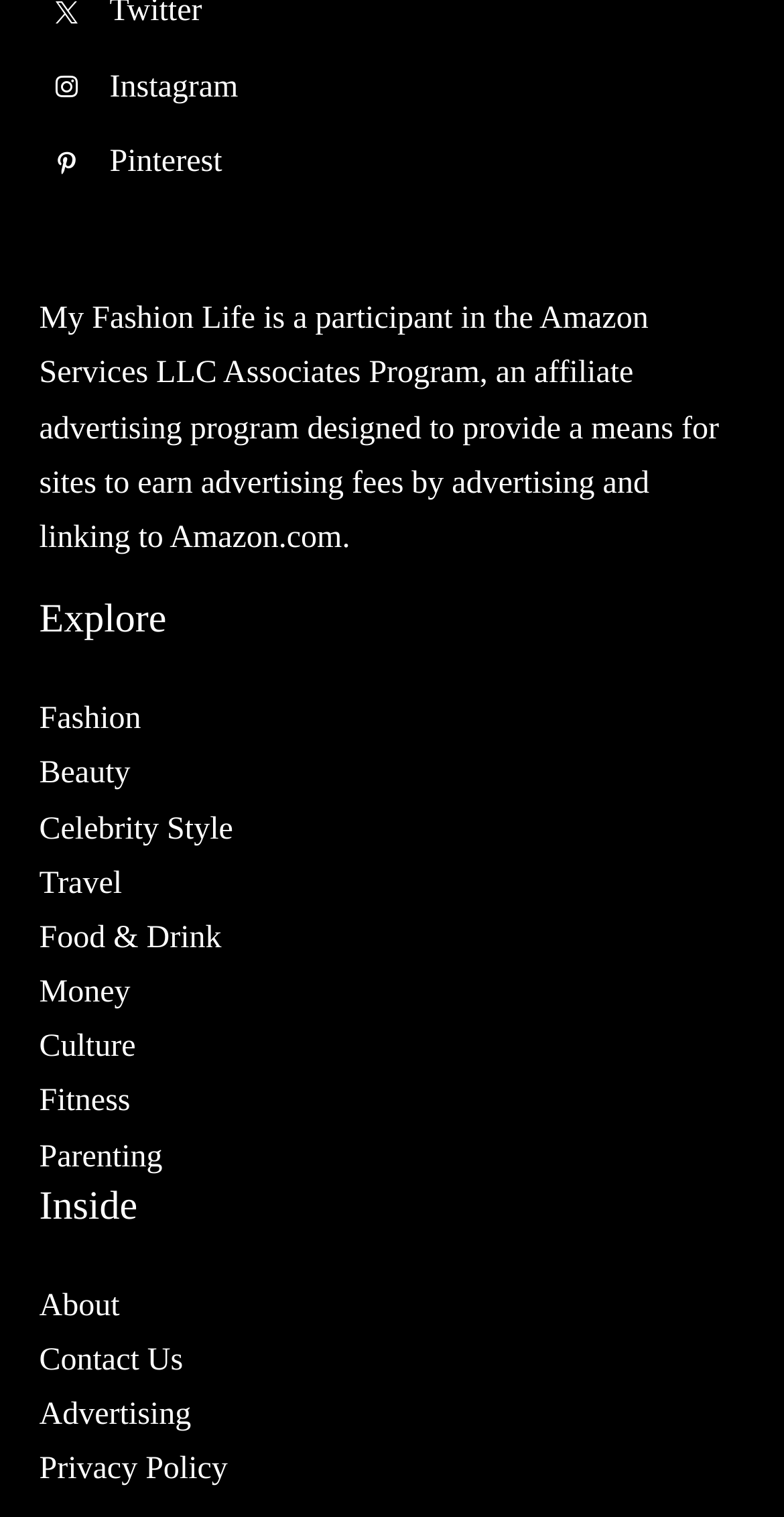What social media platforms are linked?
Could you answer the question with a detailed and thorough explanation?

By examining the top section of the webpage, I found two social media links, one for Instagram and one for Pinterest, indicating that the website is connected to these platforms.